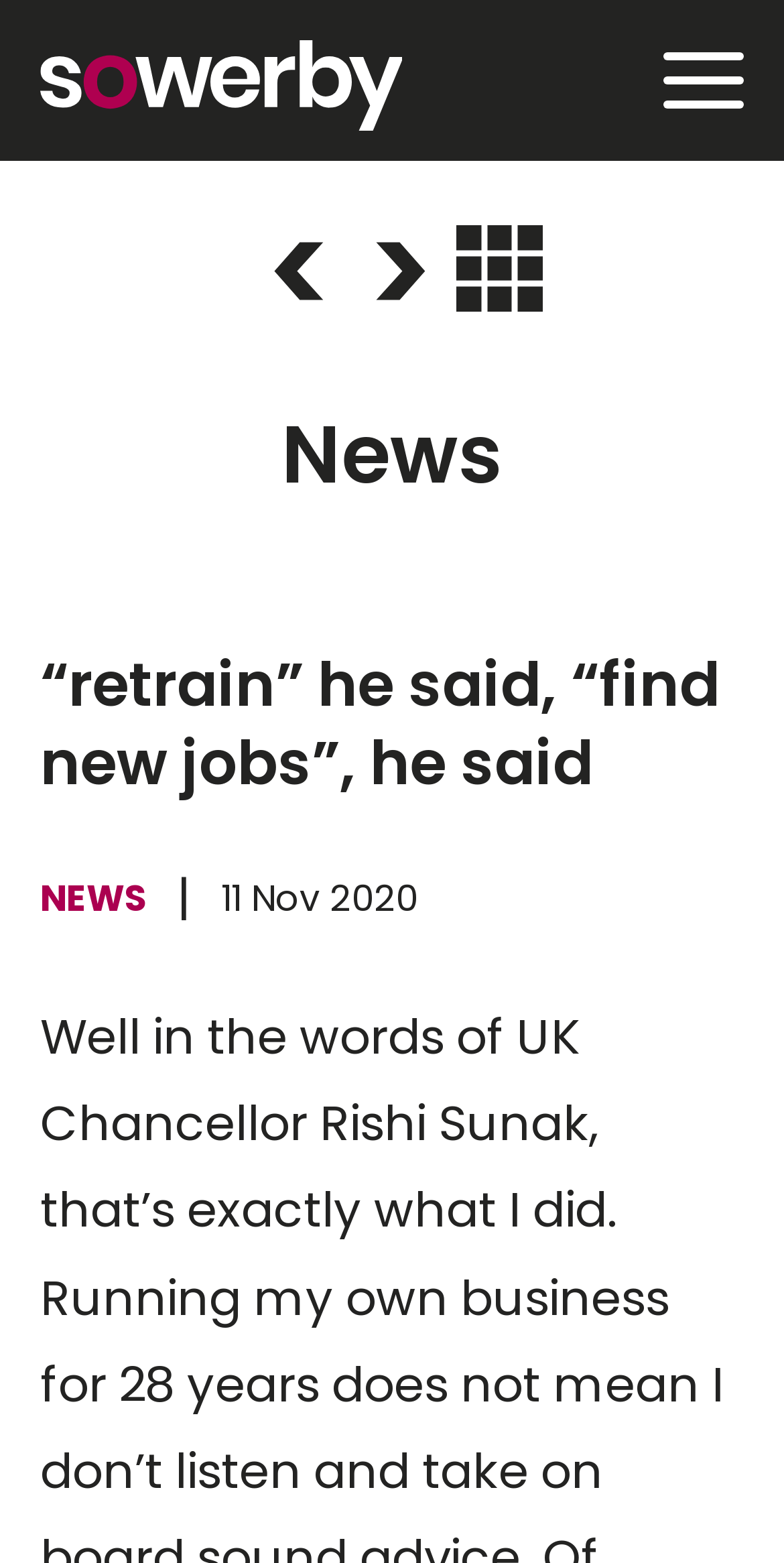When was the blog post published?
Refer to the image and provide a detailed answer to the question.

The publication date of the blog post can be found below the blog post title, where it is written as '11 Nov 2020'.